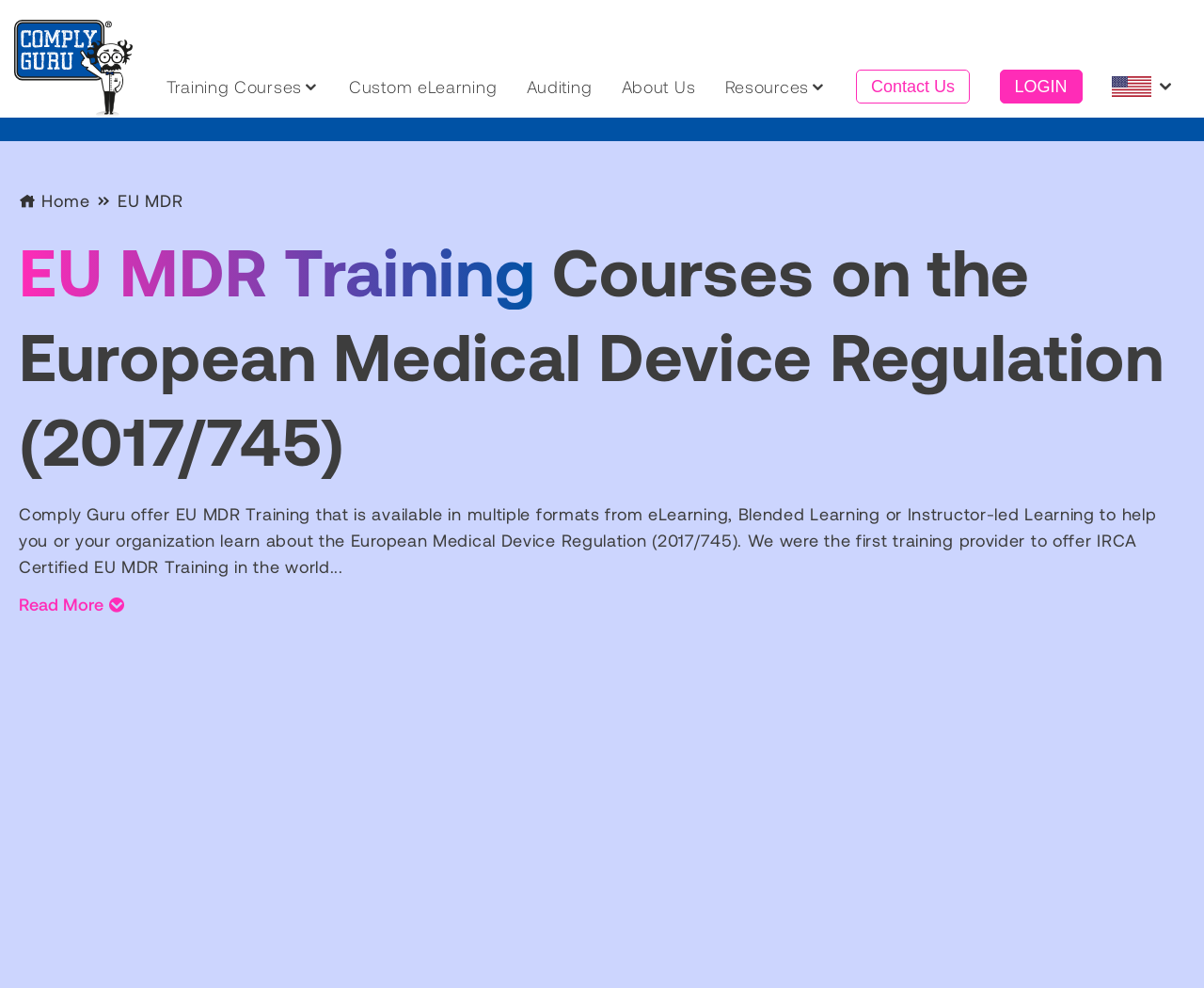What is the certification of the EU MDR Training?
From the screenshot, supply a one-word or short-phrase answer.

IRCA Certified